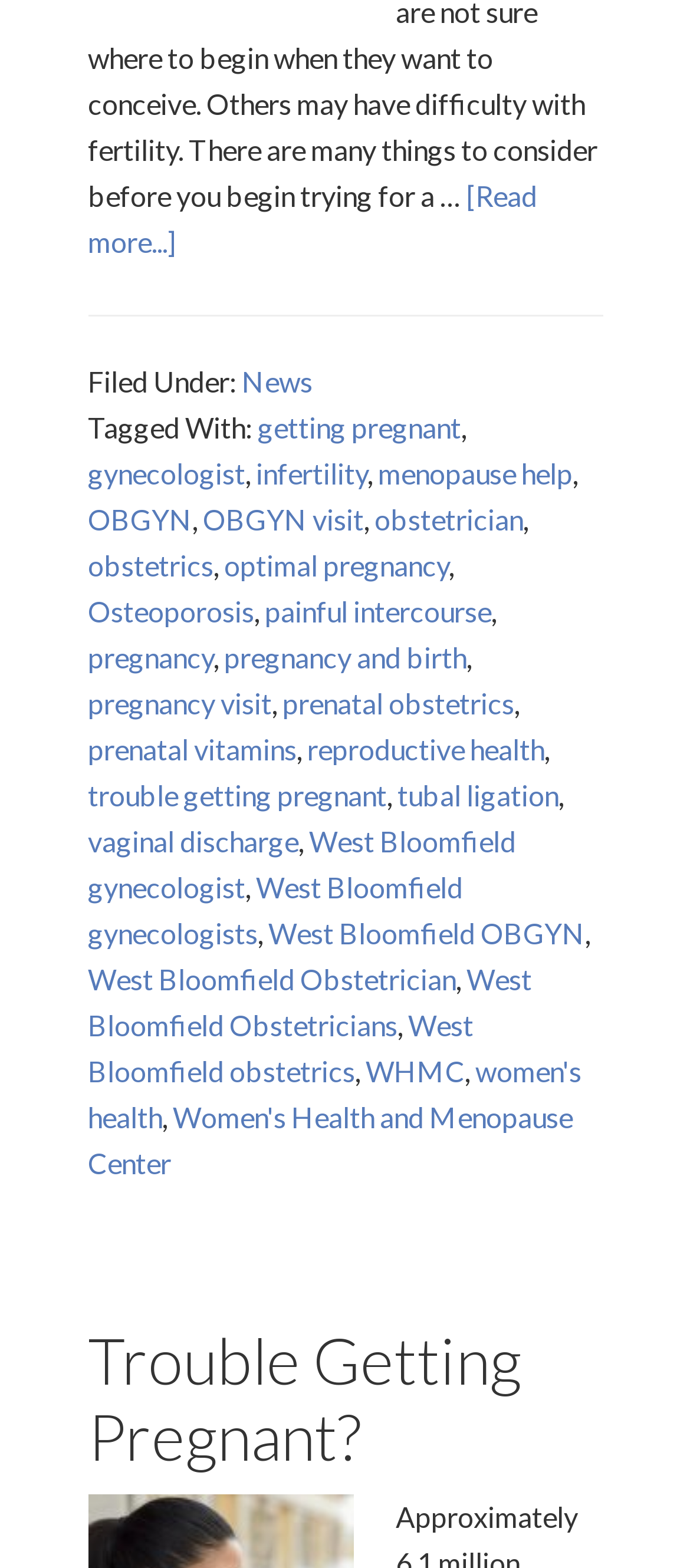What is the name of the health center mentioned in the footer?
Please provide a comprehensive answer based on the visual information in the image.

In the footer section, there is a link to 'Women's Health and Menopause Center', which suggests that this is the name of the health center mentioned.